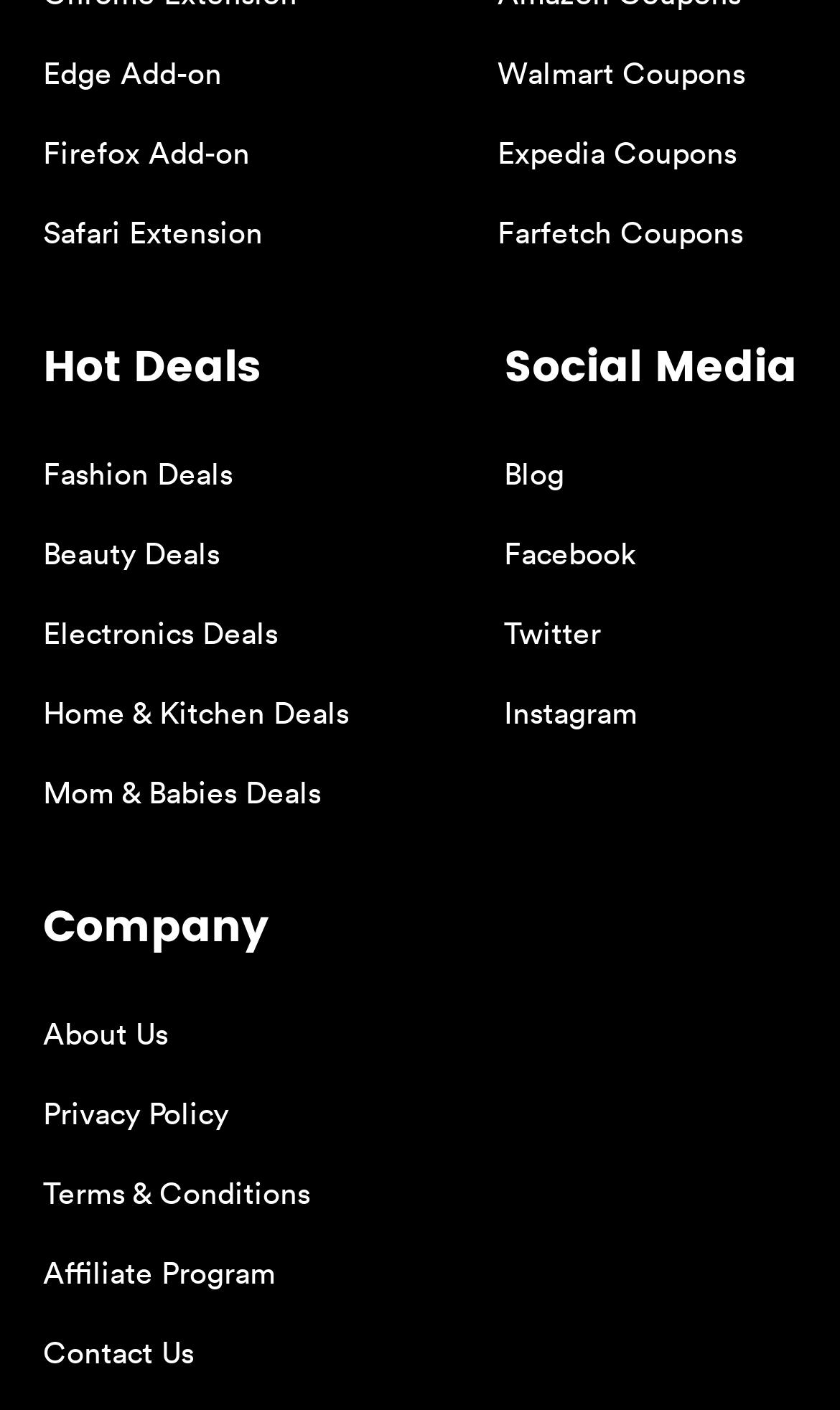Find the bounding box coordinates of the clickable element required to execute the following instruction: "Get Edge Add-on". Provide the coordinates as four float numbers between 0 and 1, i.e., [left, top, right, bottom].

[0.051, 0.037, 0.264, 0.066]